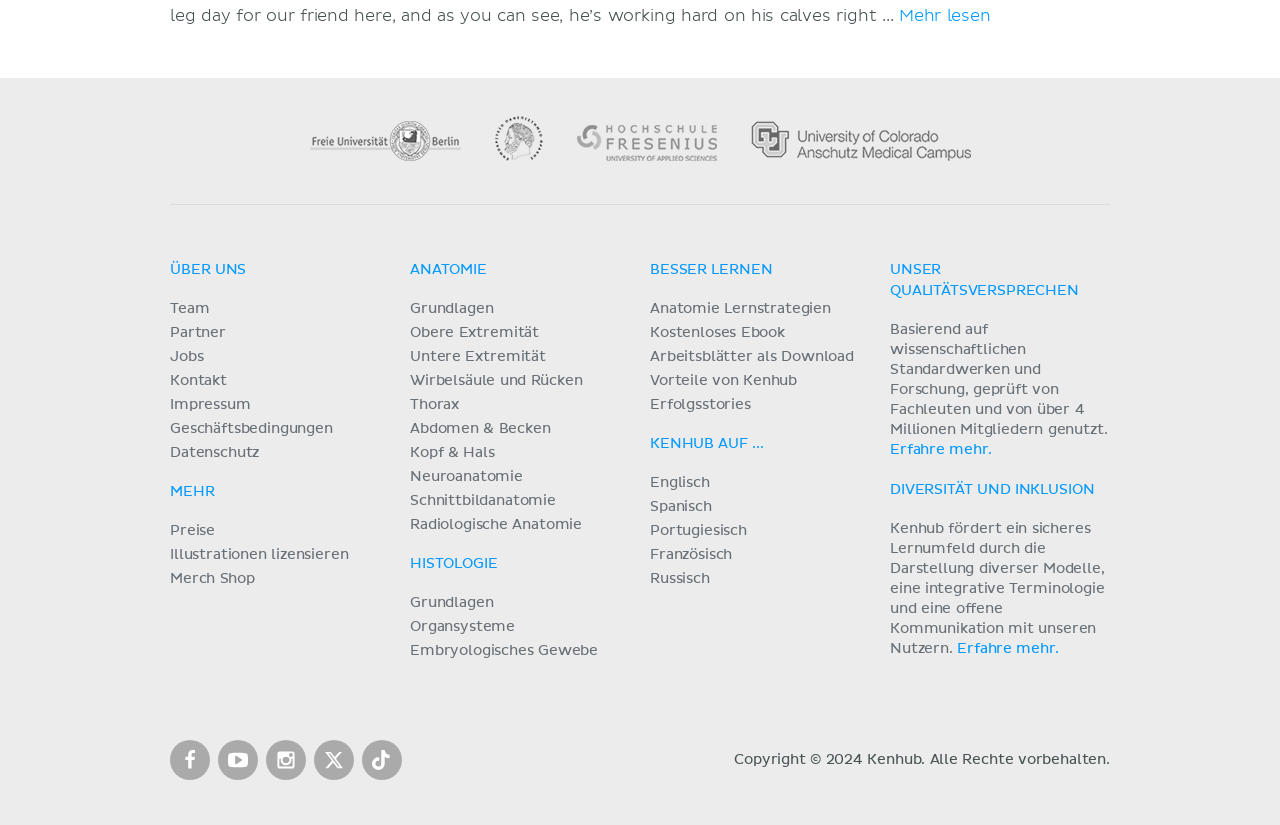Based on the element description: "tpo roofing material for sale", identify the UI element and provide its bounding box coordinates. Use four float numbers between 0 and 1, [left, top, right, bottom].

None